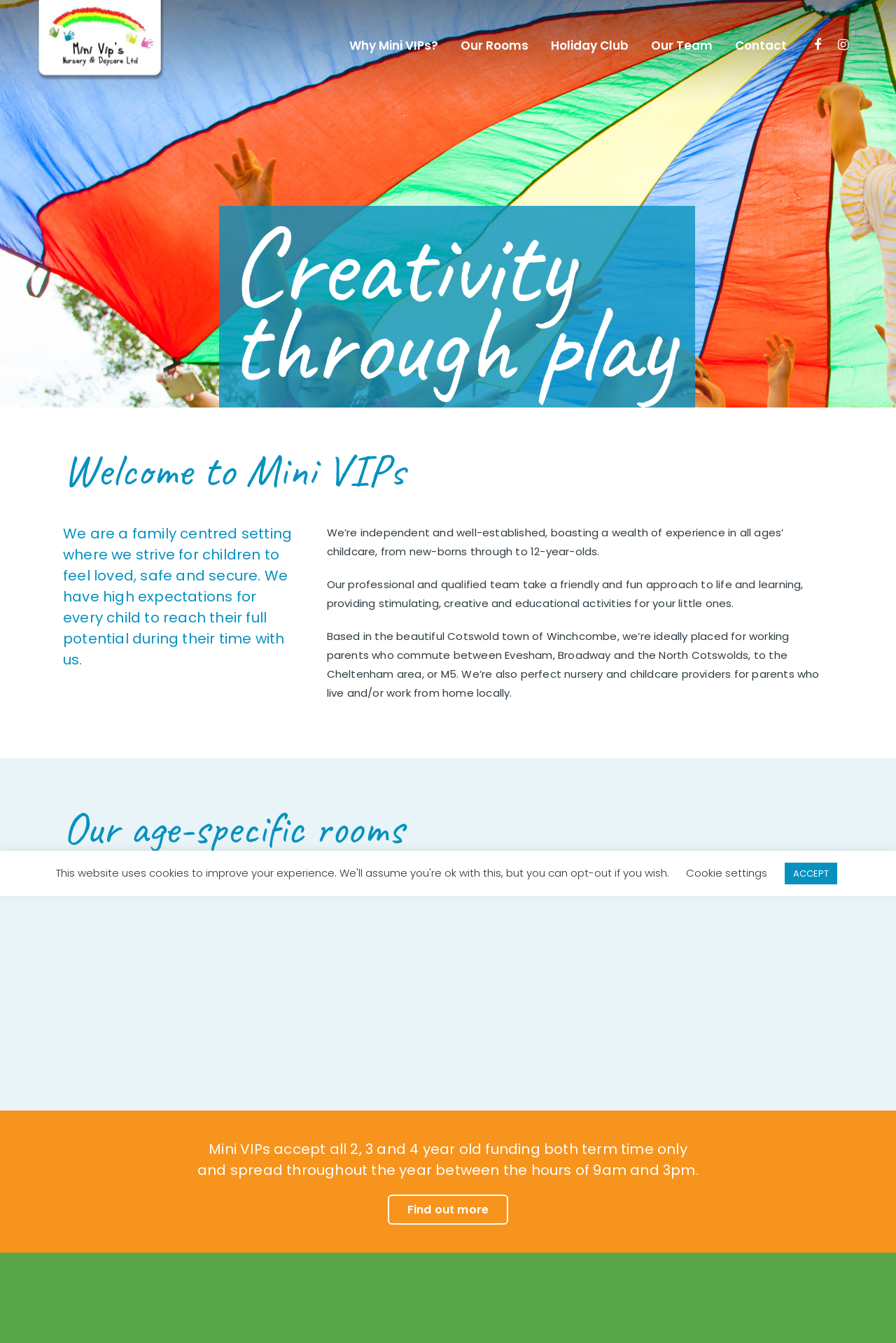From the webpage screenshot, predict the bounding box coordinates (top-left x, top-left y, bottom-right x, bottom-right y) for the UI element described here: Contact

[0.808, 0.0, 0.891, 0.068]